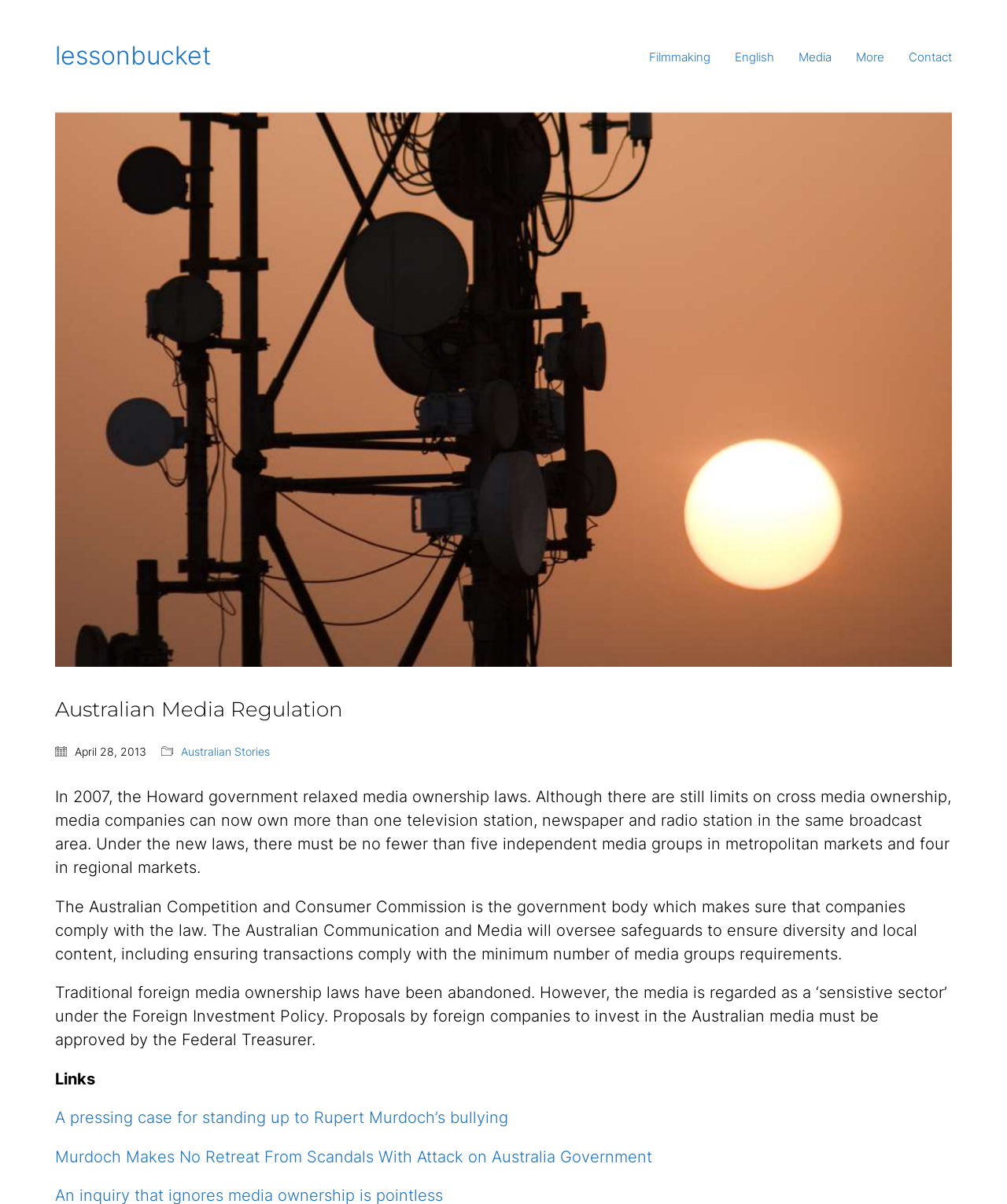What year did the Howard government relax media ownership laws?
Look at the image and answer the question with a single word or phrase.

2007